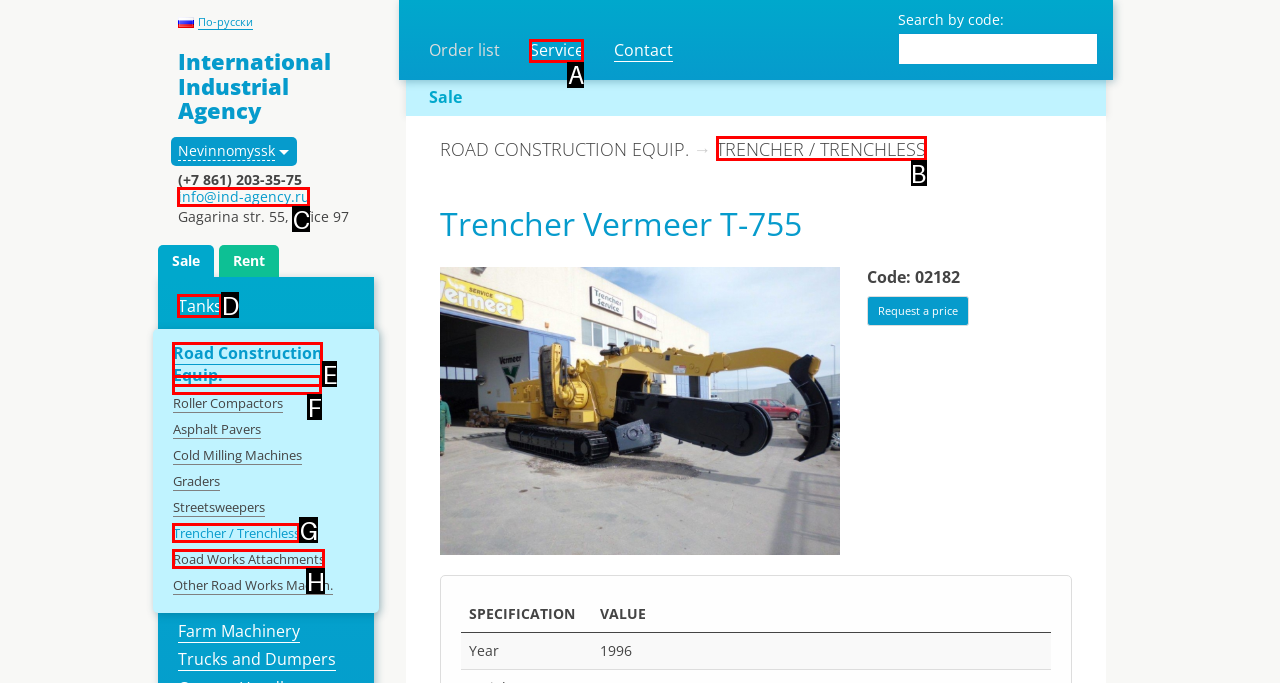Choose the letter of the UI element necessary for this task: Contact the agency via email
Answer with the correct letter.

C